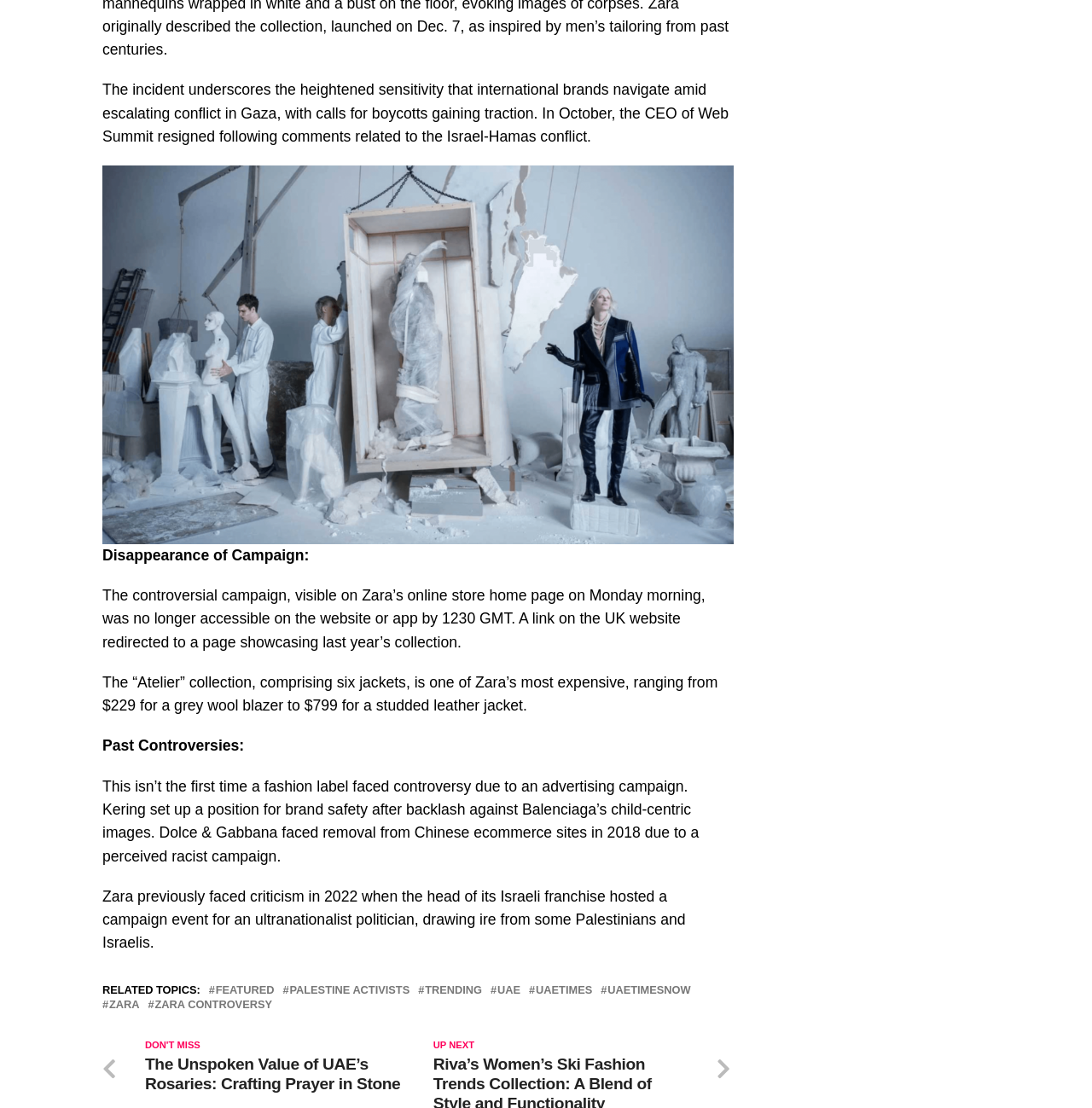Kindly respond to the following question with a single word or a brief phrase: 
What is the price range of the jackets in the Atelier collection?

$229 to $799